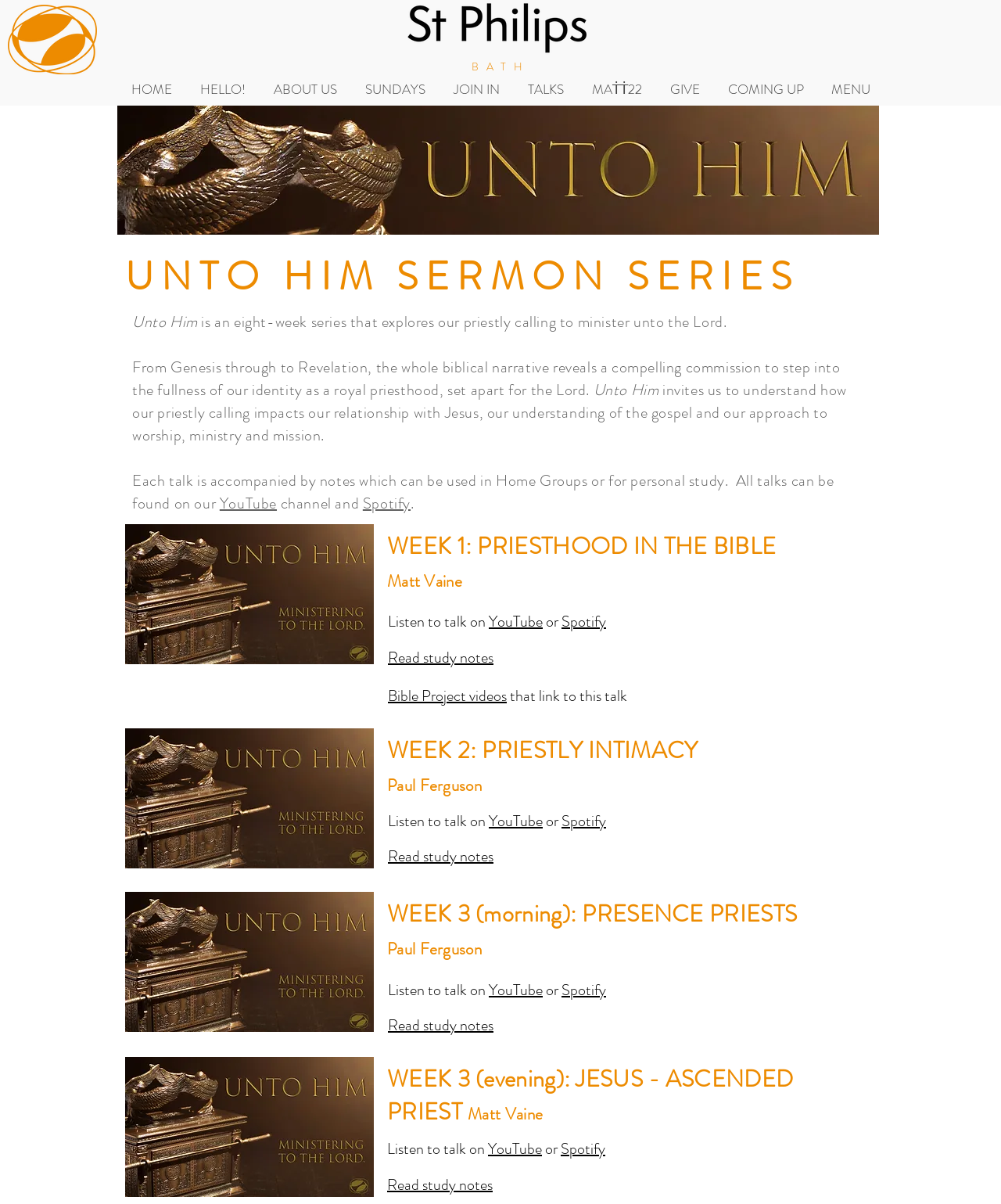Find the bounding box coordinates of the UI element according to this description: "YouTube".

[0.488, 0.507, 0.542, 0.526]